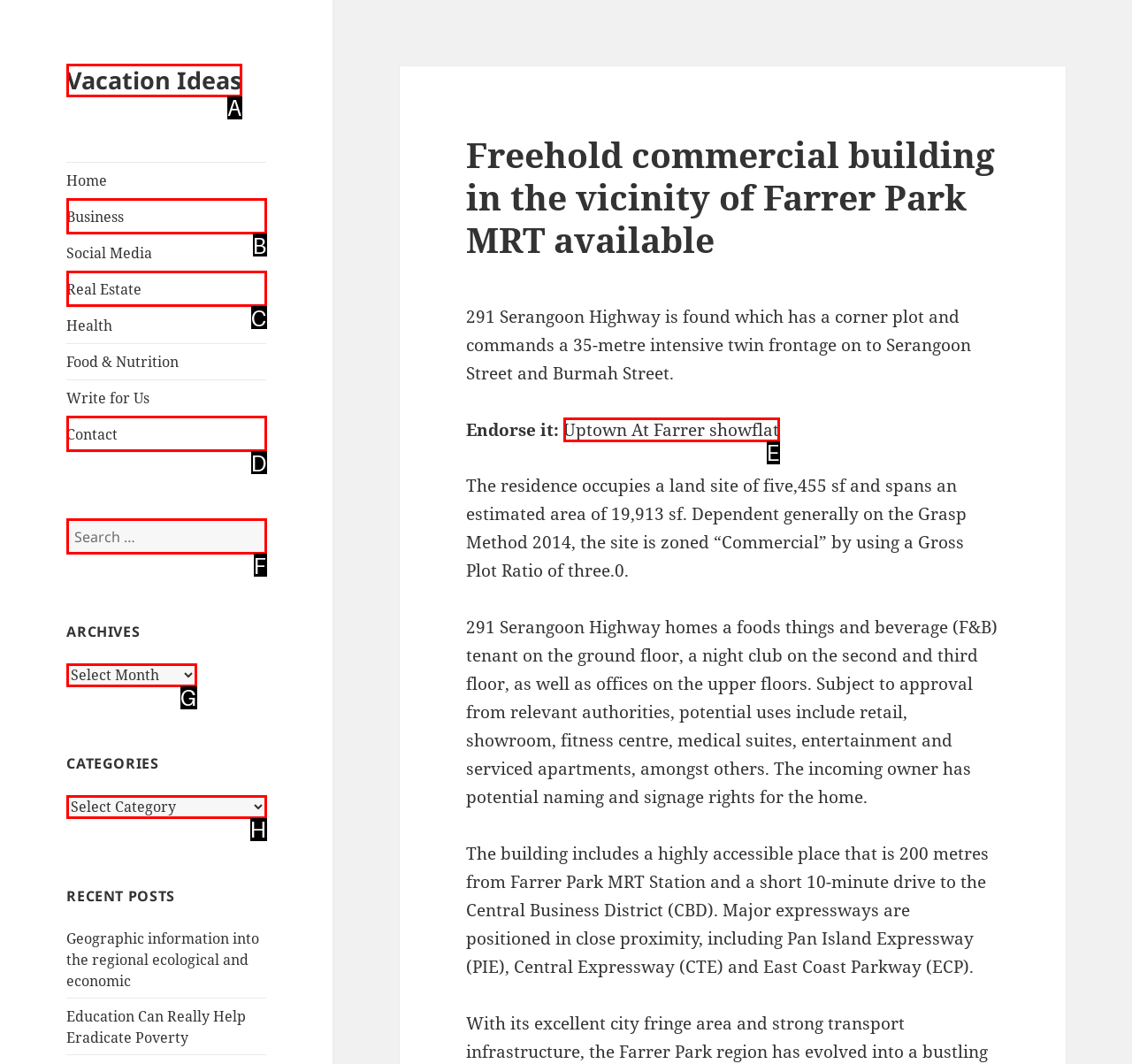Using the provided description: Uptown At Farrer showflat, select the HTML element that corresponds to it. Indicate your choice with the option's letter.

E